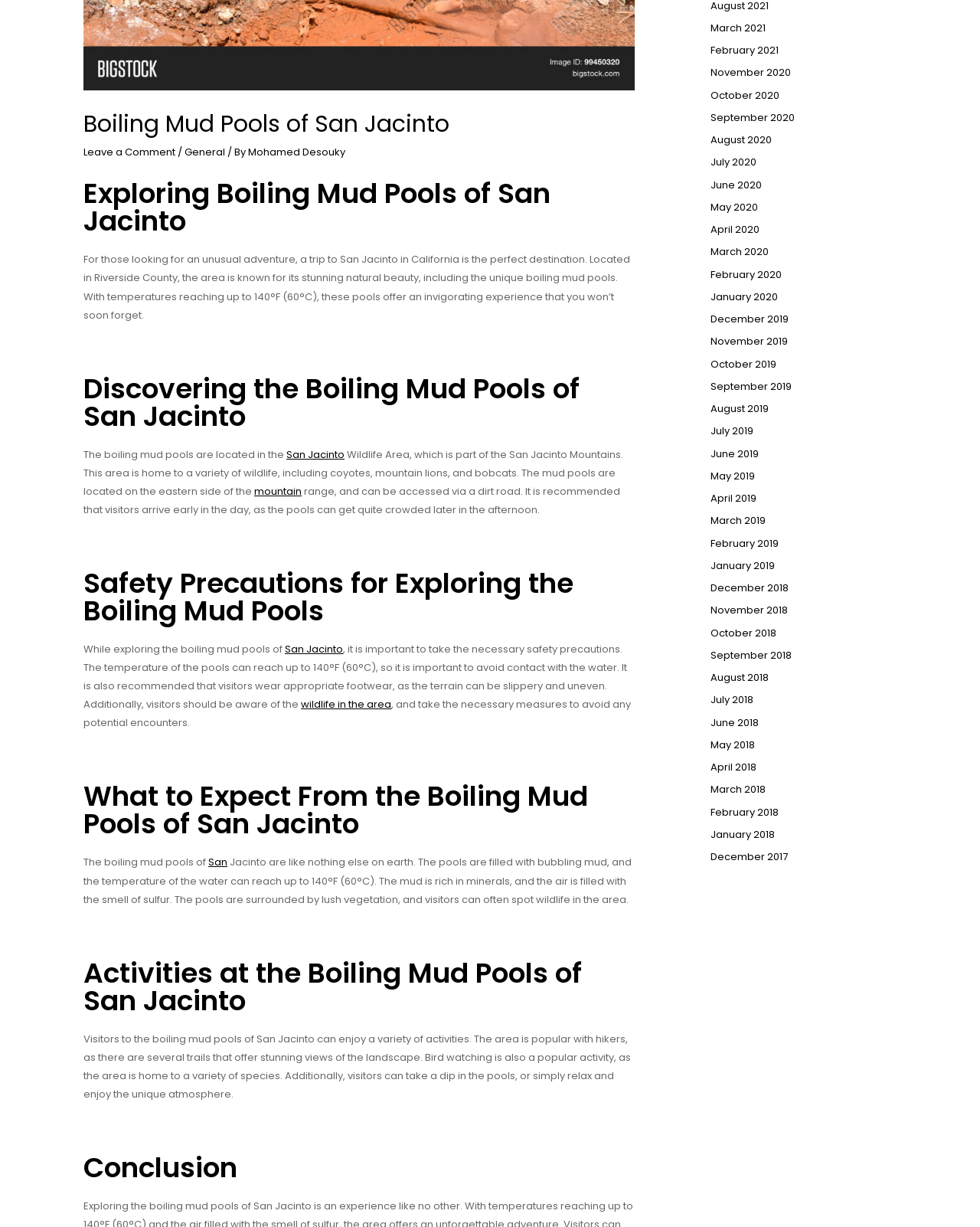Based on the element description July 2018, identify the bounding box coordinates for the UI element. The coordinates should be in the format (top-left x, top-left y, bottom-right x, bottom-right y) and within the 0 to 1 range.

[0.725, 0.564, 0.769, 0.576]